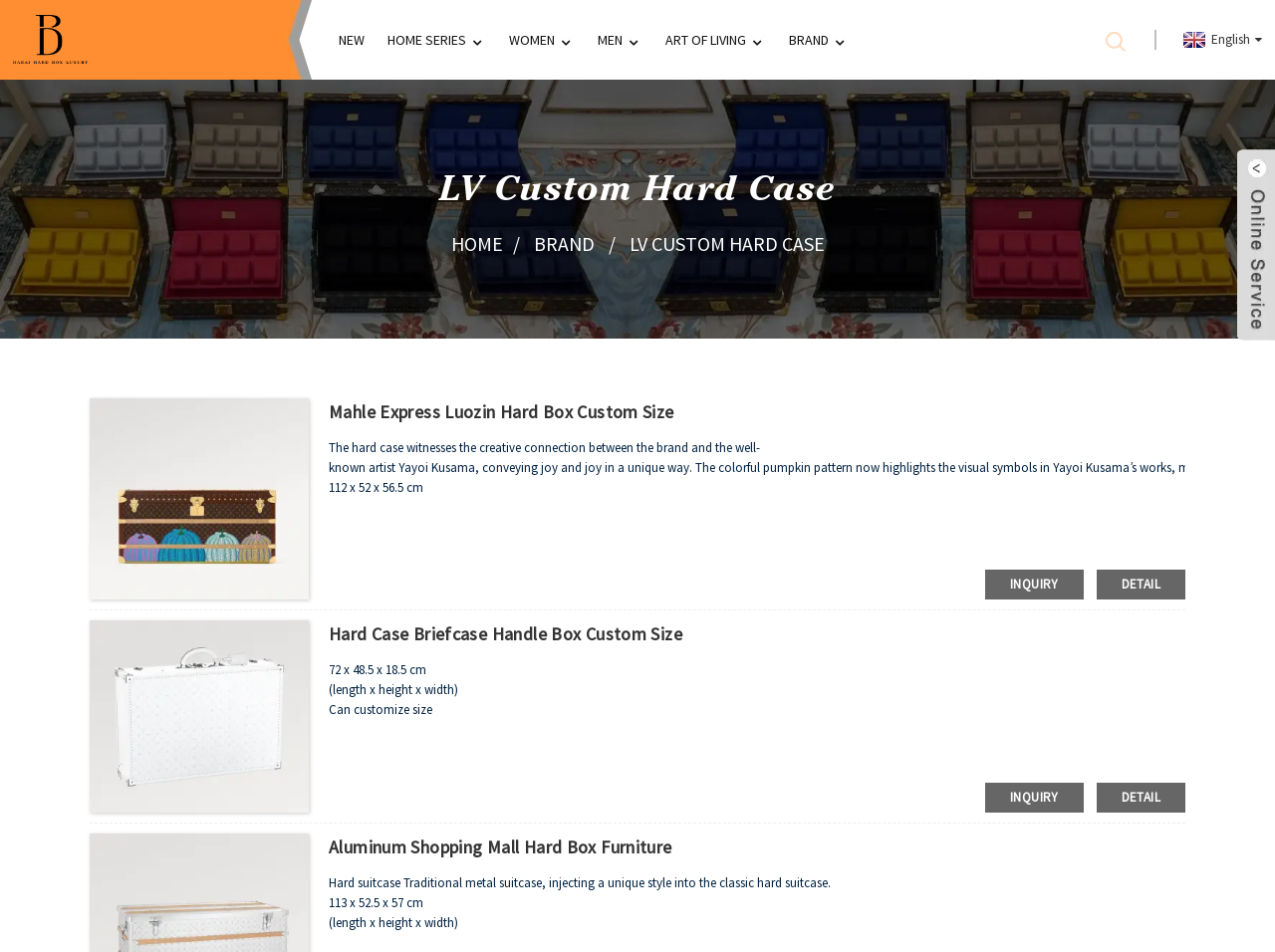Please identify the bounding box coordinates of the element's region that needs to be clicked to fulfill the following instruction: "Inquire about the 'Hard Case Briefcase Handle Box Custom Size' product". The bounding box coordinates should consist of four float numbers between 0 and 1, i.e., [left, top, right, bottom].

[0.773, 0.598, 0.85, 0.629]